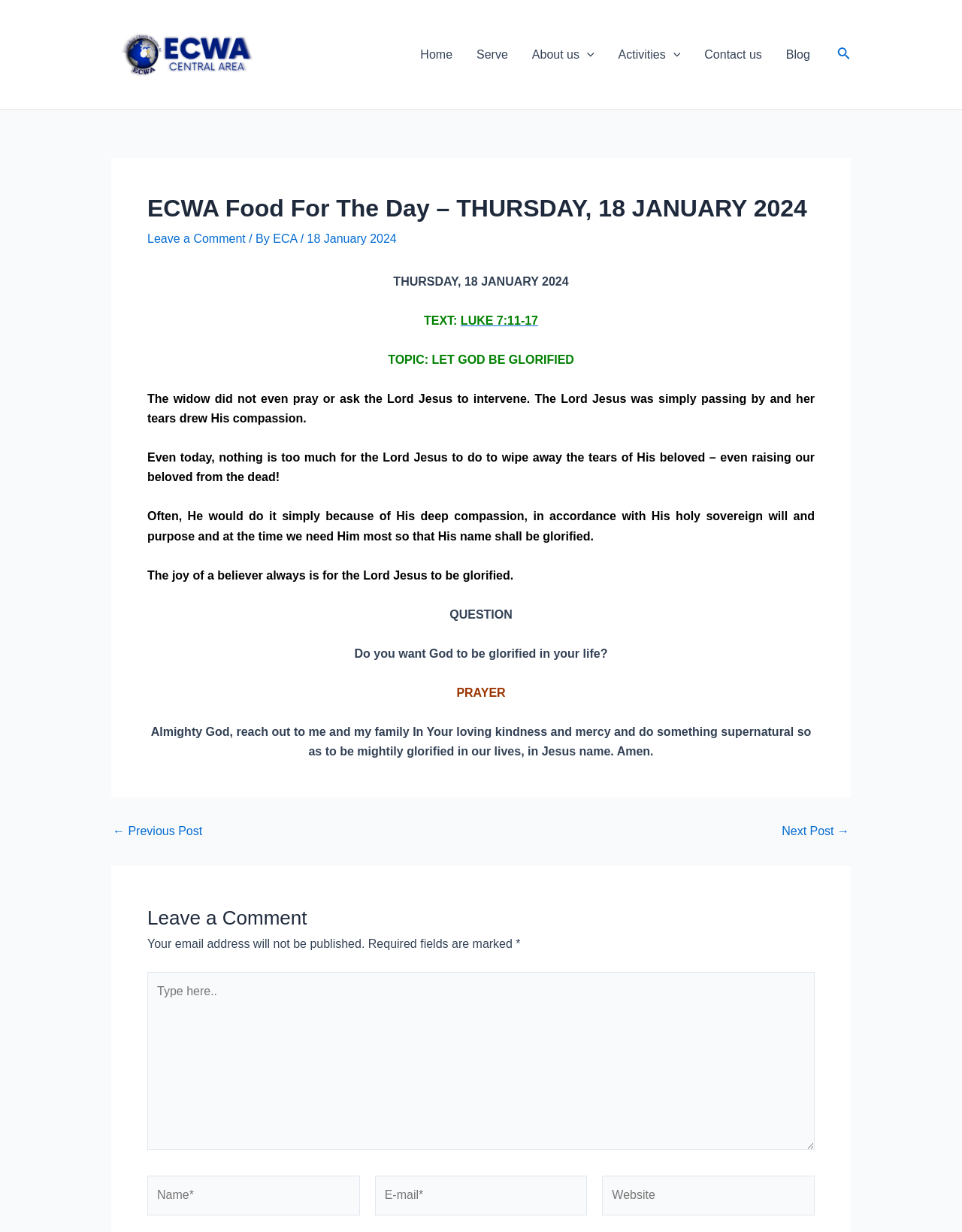Answer the following in one word or a short phrase: 
What is the topic of the devotional?

LET GOD BE GLORIFIED